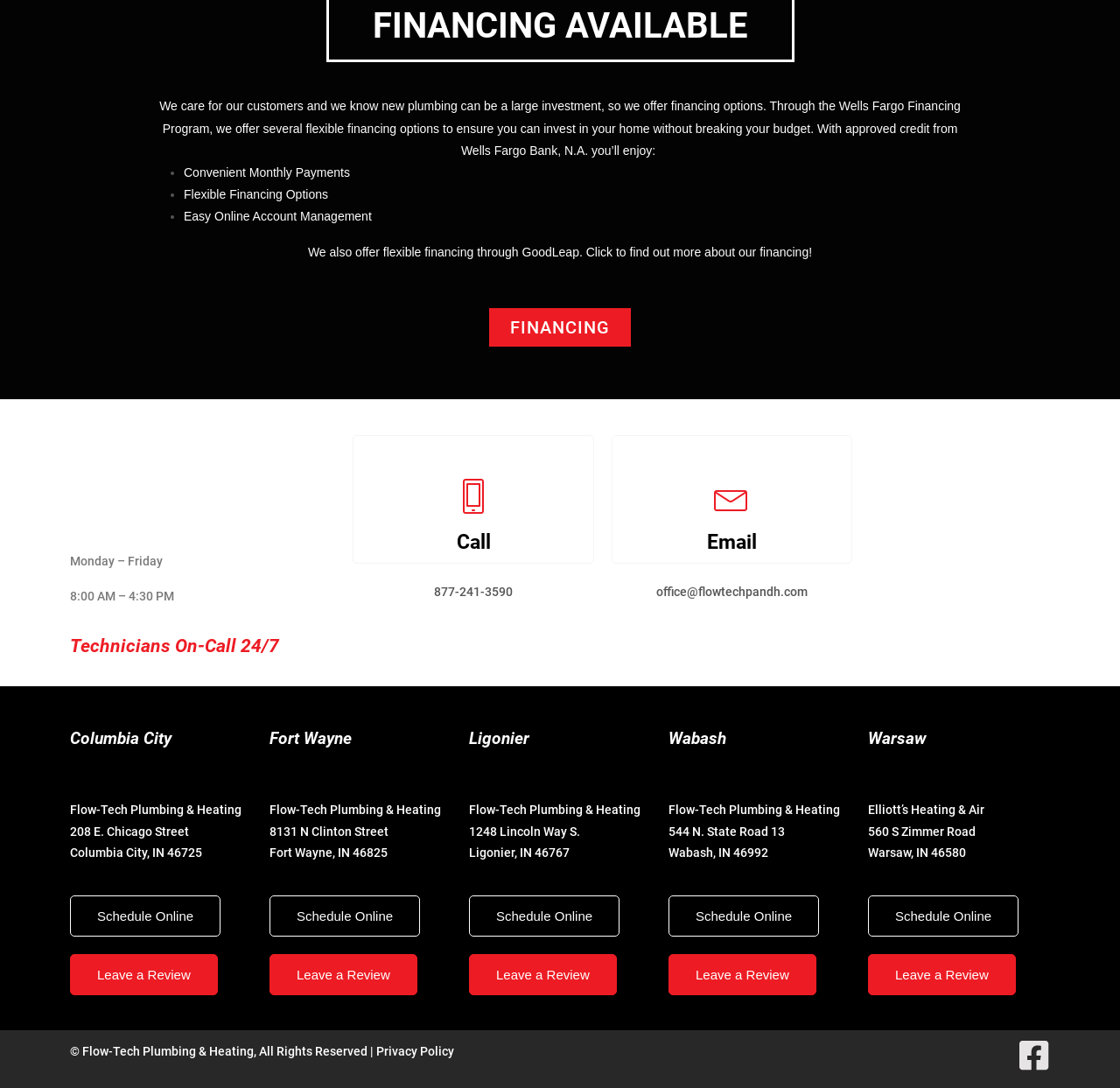What is the phone number for the Columbia City location?
Provide a short answer using one word or a brief phrase based on the image.

877-241-3590